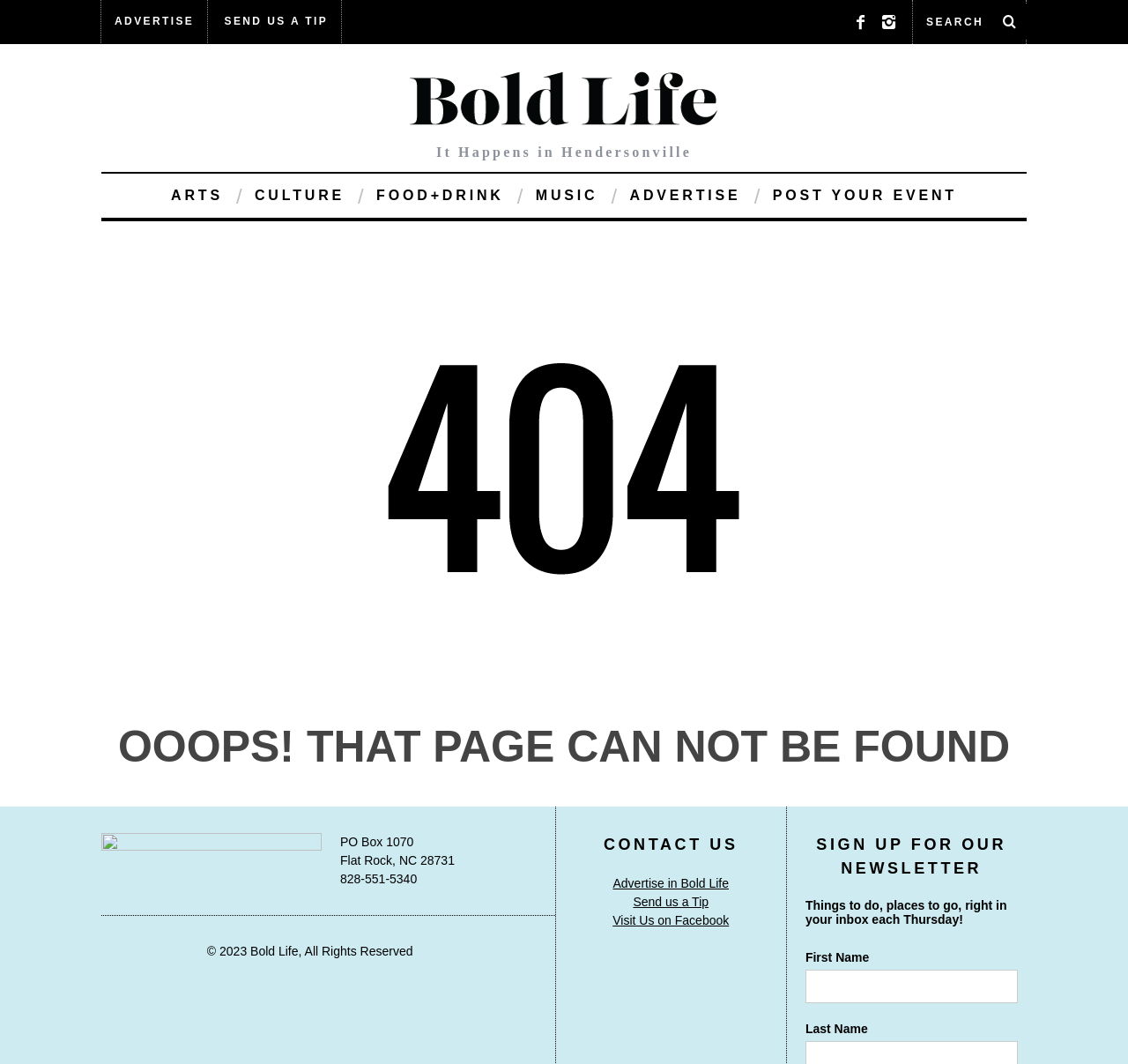Specify the bounding box coordinates of the region I need to click to perform the following instruction: "visit arts page". The coordinates must be four float numbers in the range of 0 to 1, i.e., [left, top, right, bottom].

[0.14, 0.163, 0.209, 0.205]